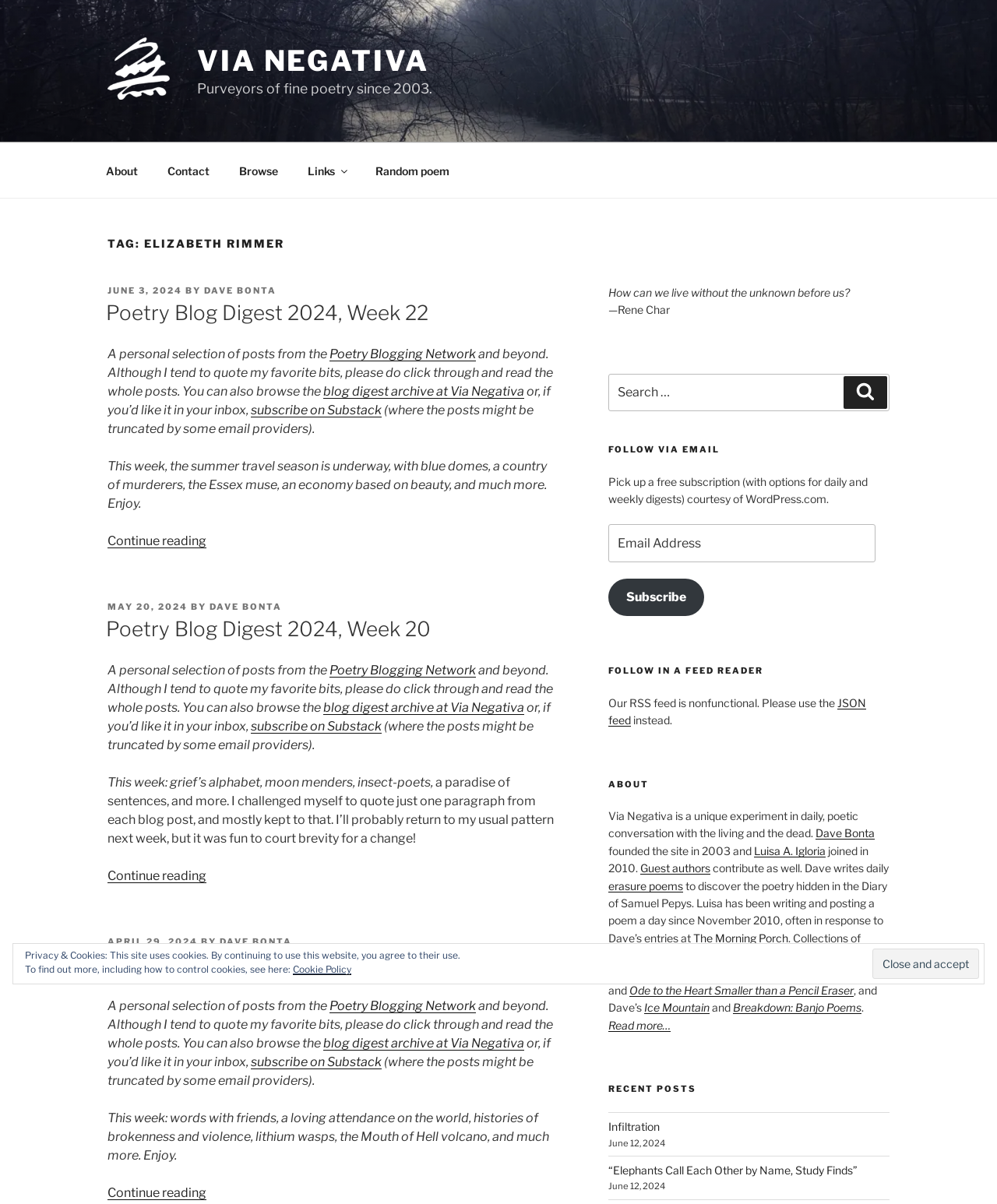Pinpoint the bounding box coordinates of the clickable area needed to execute the instruction: "Search for something". The coordinates should be specified as four float numbers between 0 and 1, i.e., [left, top, right, bottom].

[0.61, 0.31, 0.892, 0.342]